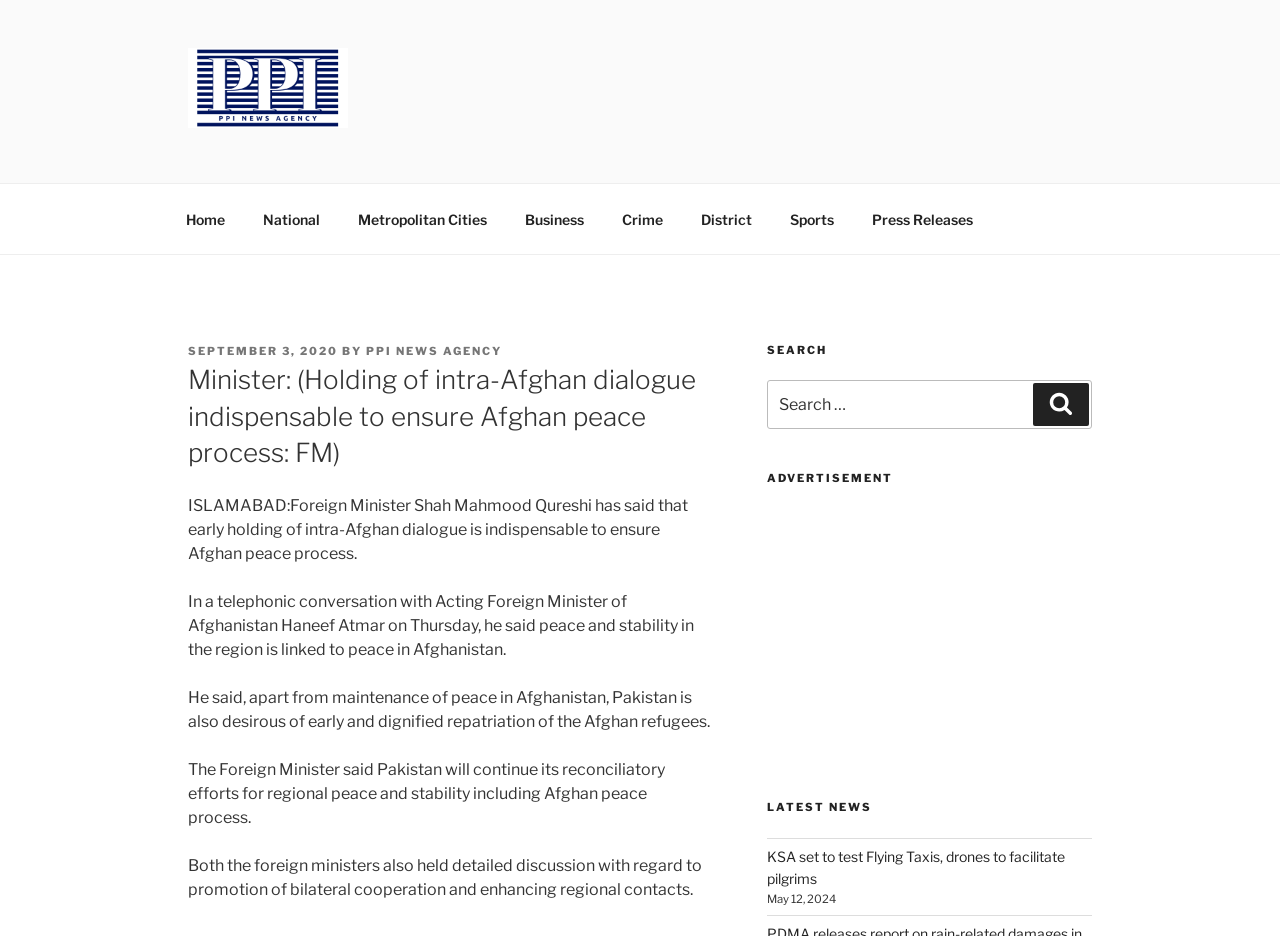Provide the bounding box coordinates of the area you need to click to execute the following instruction: "View the Press Releases".

[0.667, 0.208, 0.773, 0.26]